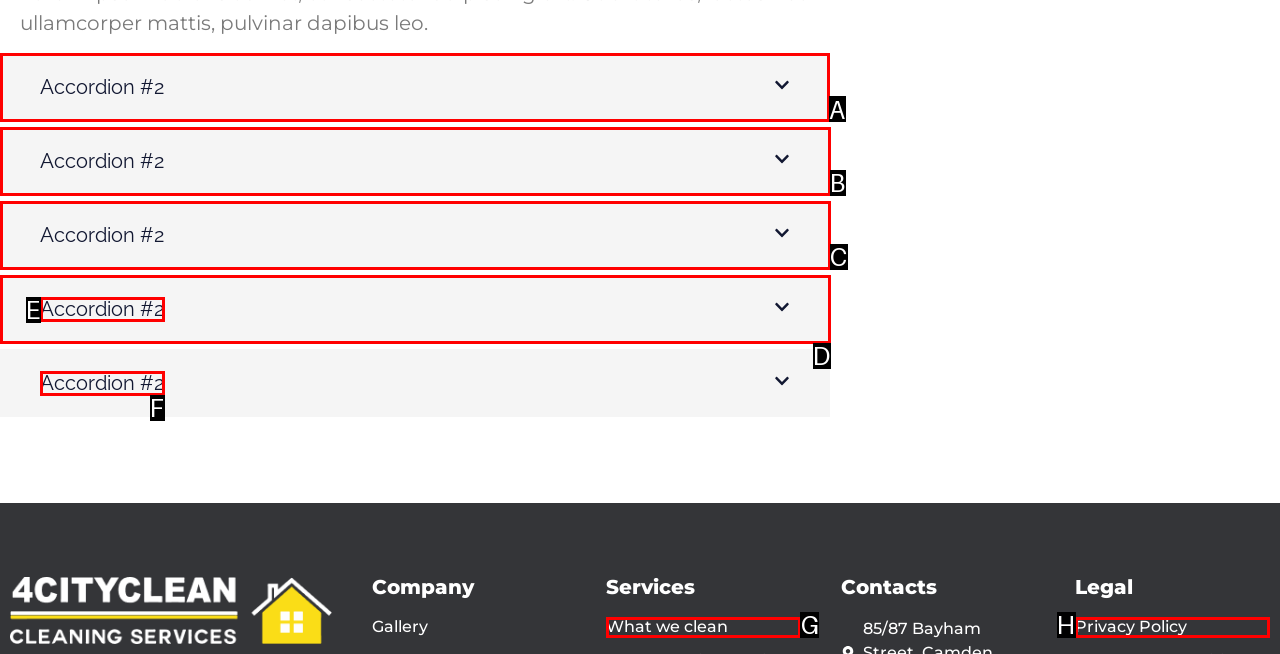Point out which HTML element you should click to fulfill the task: Expand Accordion #2.
Provide the option's letter from the given choices.

A